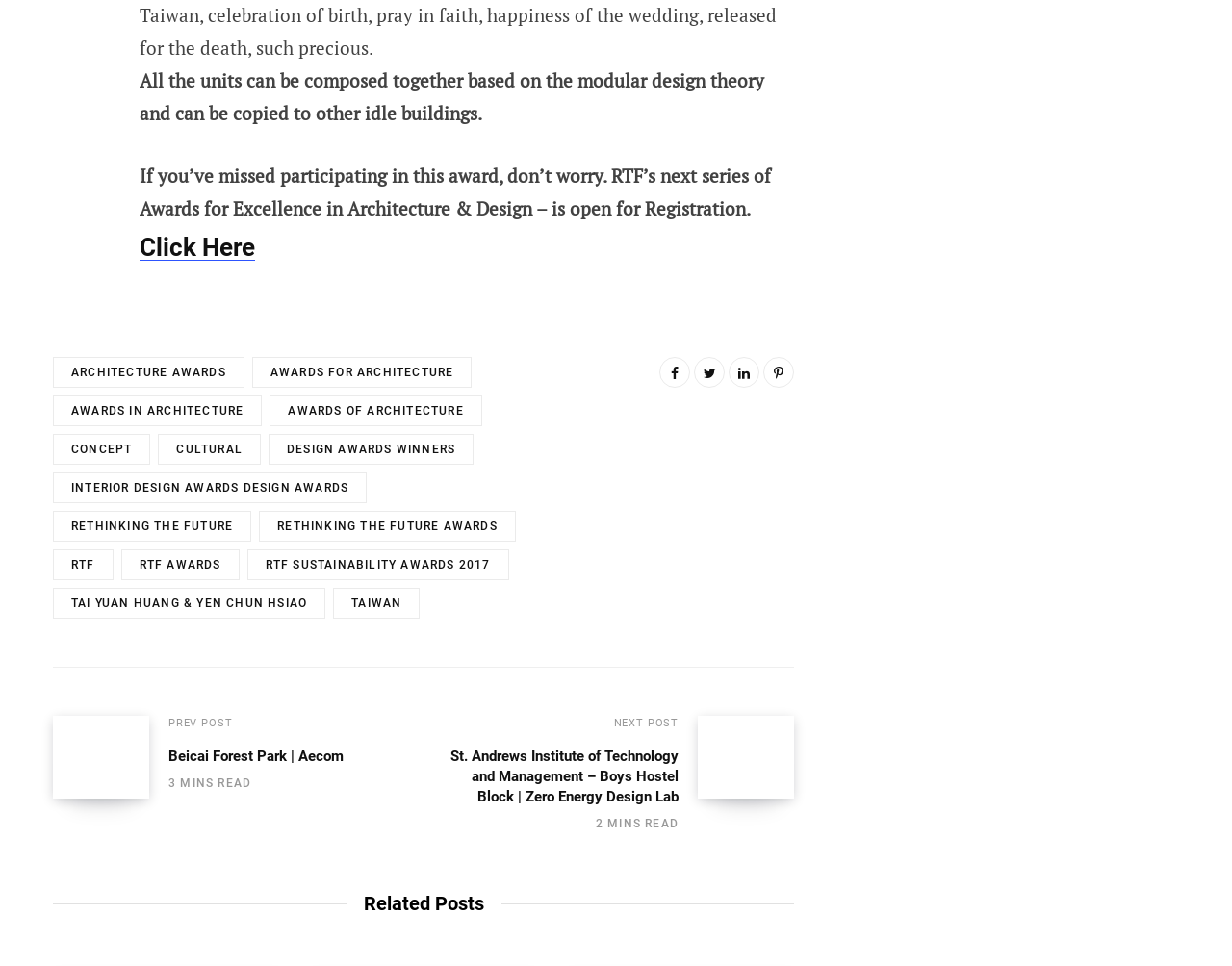Bounding box coordinates are to be given in the format (top-left x, top-left y, bottom-right x, bottom-right y). All values must be floating point numbers between 0 and 1. Provide the bounding box coordinate for the UI element described as: RTF Sustainability Awards 2017

[0.2, 0.569, 0.413, 0.6]